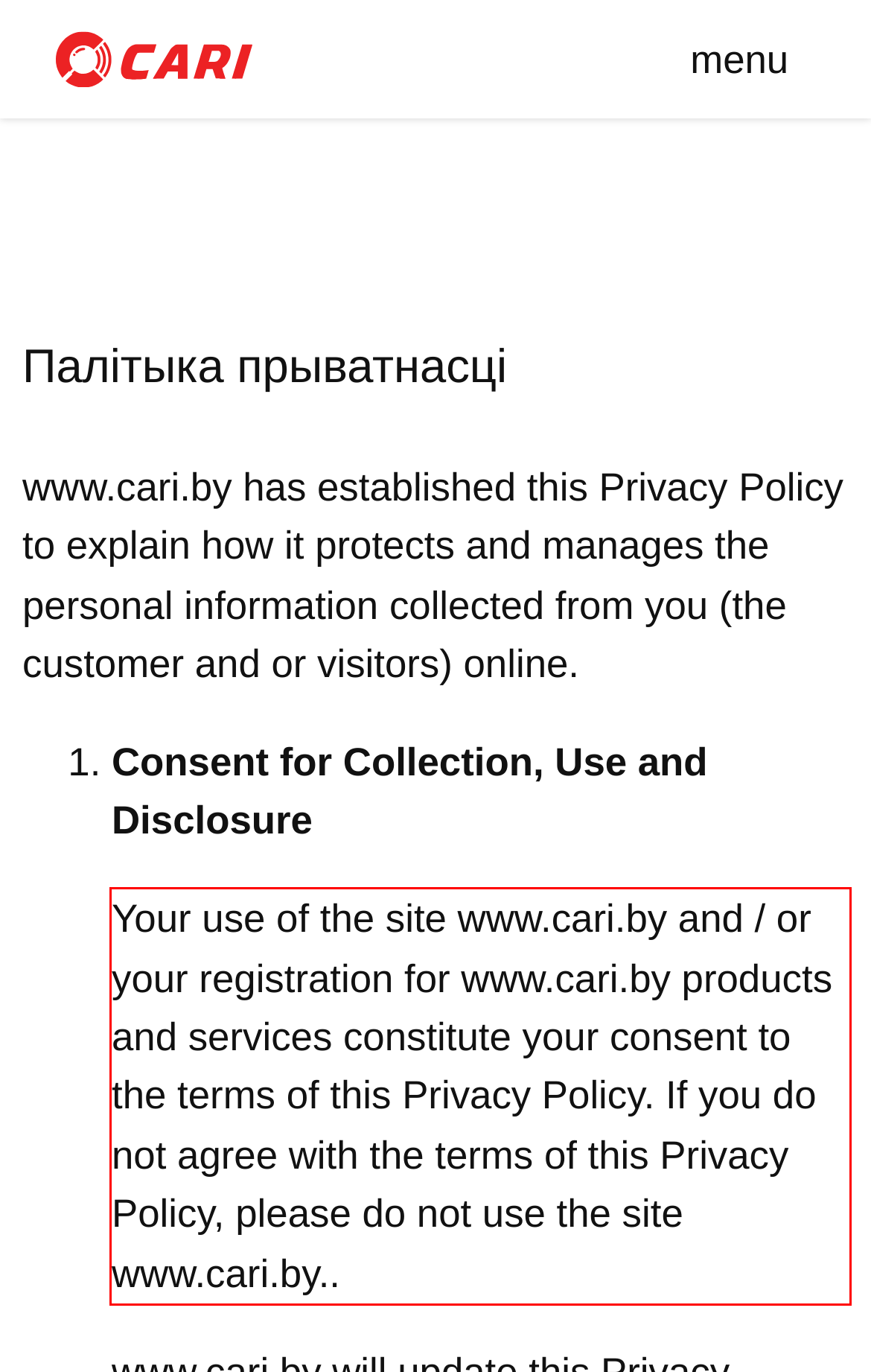Given the screenshot of a webpage, identify the red rectangle bounding box and recognize the text content inside it, generating the extracted text.

Your use of the site www.cari.by and / or your registration for www.cari.by products and services constitute your consent to the terms of this Privacy Policy. If you do not agree with the terms of this Privacy Policy, please do not use the site www.cari.by..